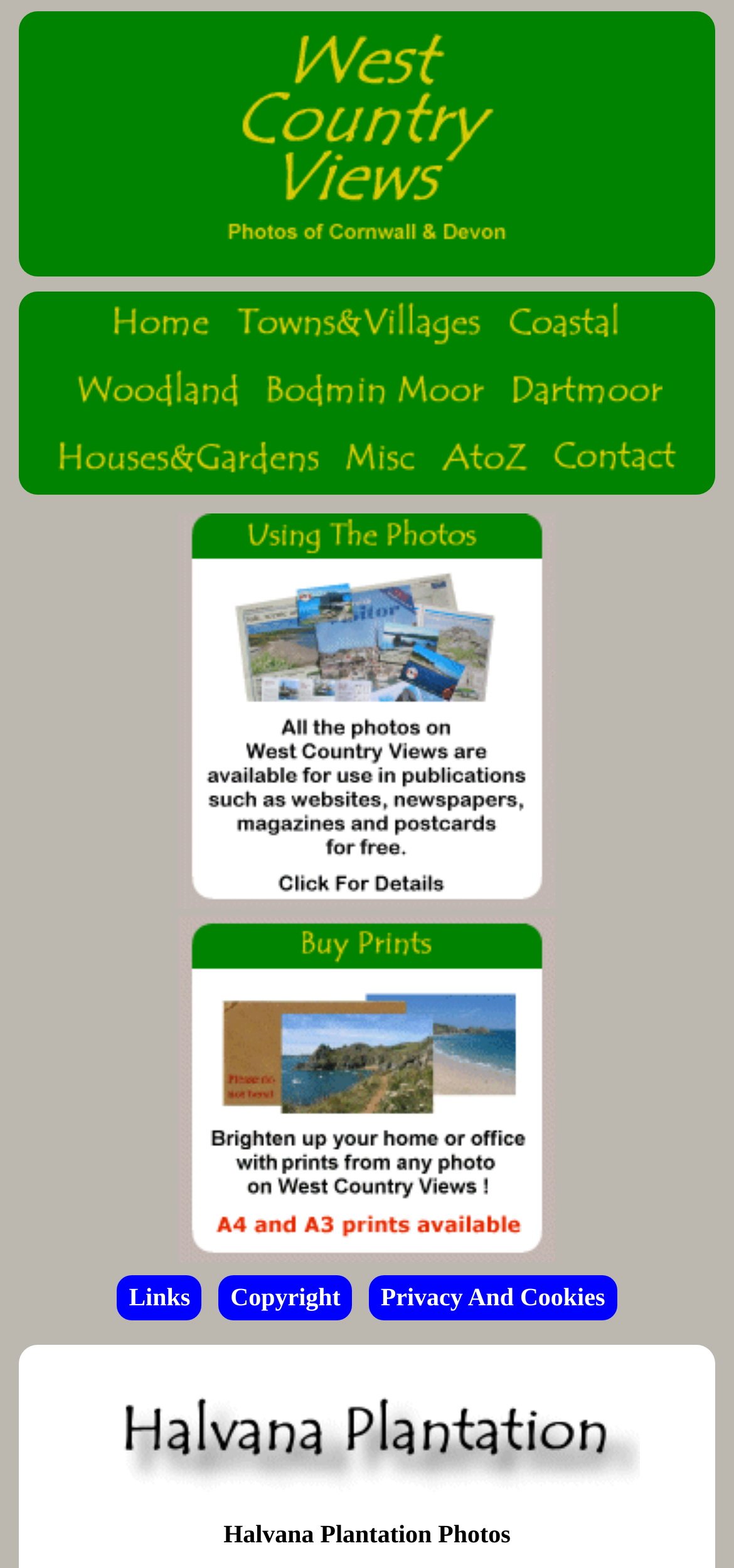Please find the bounding box coordinates for the clickable element needed to perform this instruction: "Click the link to Garden of Ashes".

None